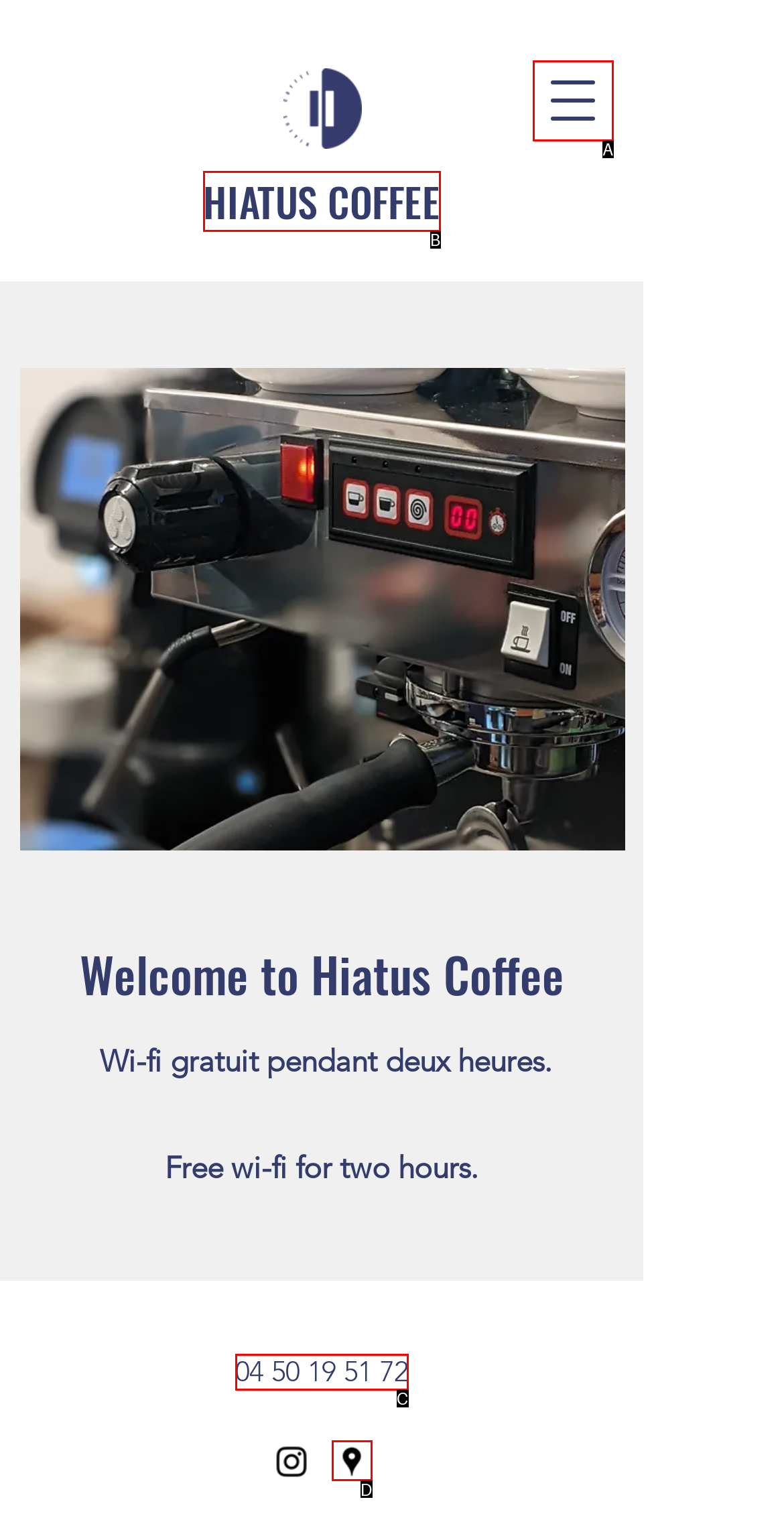Please provide the letter of the UI element that best fits the following description: 04 50 19 51 72
Respond with the letter from the given choices only.

C